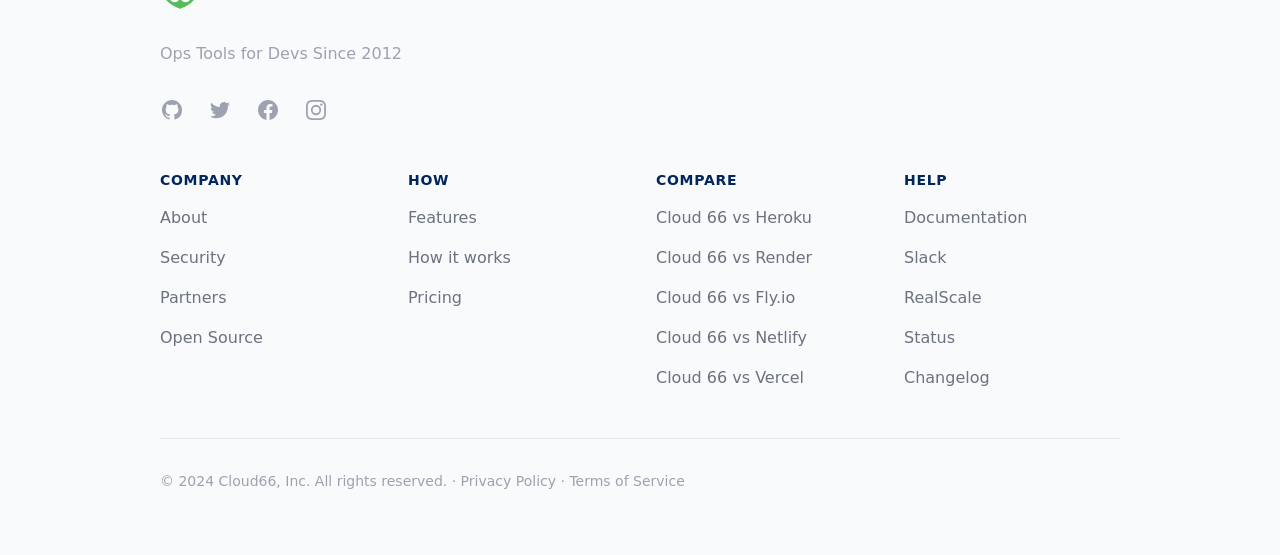Please identify the bounding box coordinates of the region to click in order to complete the task: "Compare with Heroku". The coordinates must be four float numbers between 0 and 1, specified as [left, top, right, bottom].

[0.512, 0.375, 0.634, 0.409]